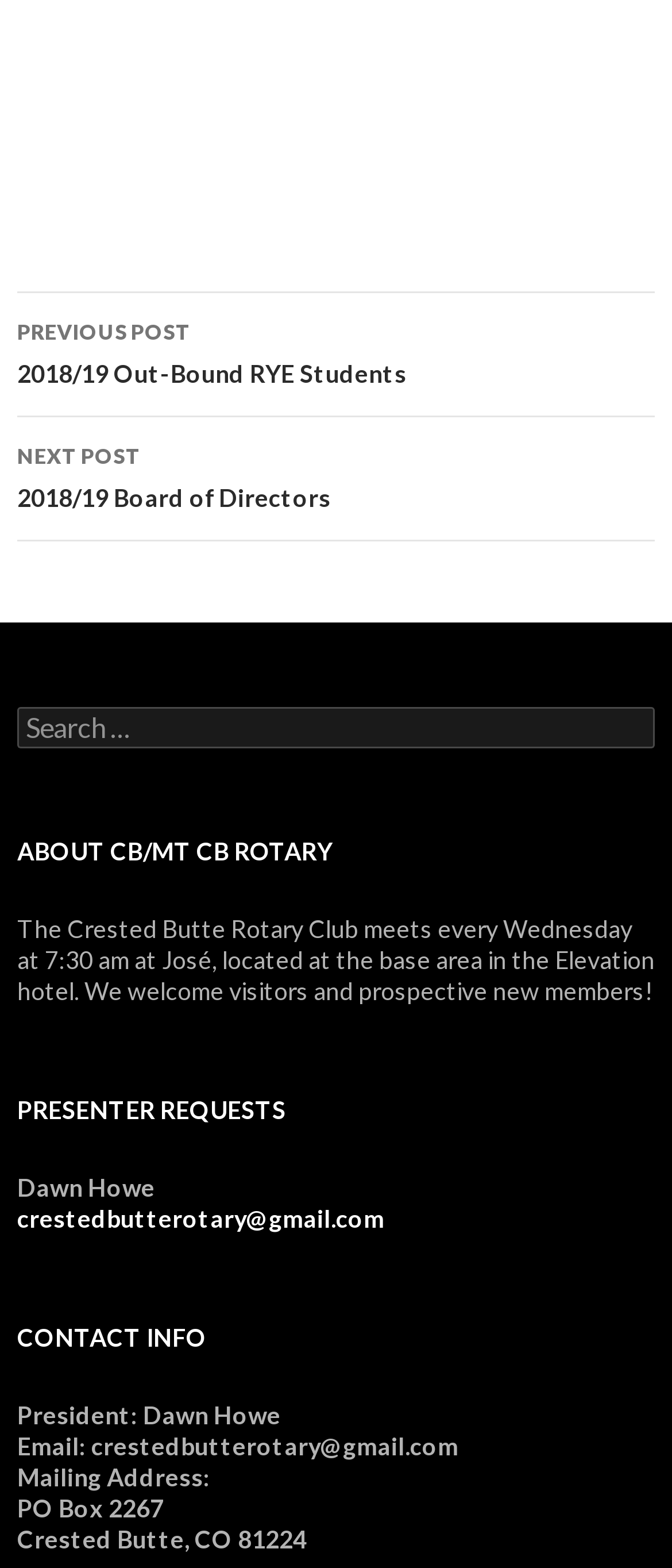Please give a succinct answer using a single word or phrase:
What is the location of José where the Crested Butte Rotary Club meets?

base area in the Elevation hotel